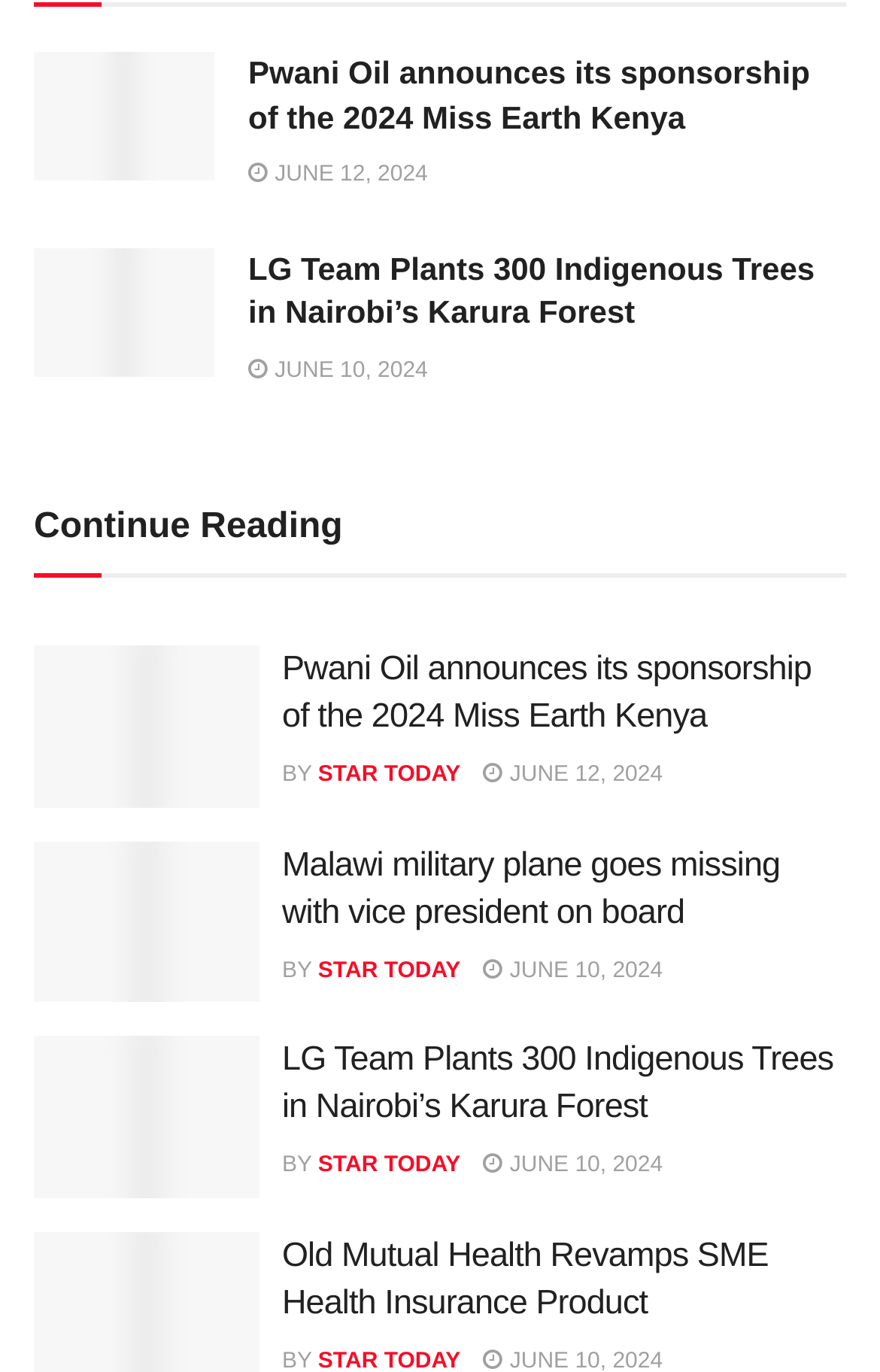Using the given description, provide the bounding box coordinates formatted as (top-left x, top-left y, bottom-right x, bottom-right y), with all values being floating point numbers between 0 and 1. Description: June 10, 2024

[0.282, 0.261, 0.486, 0.279]